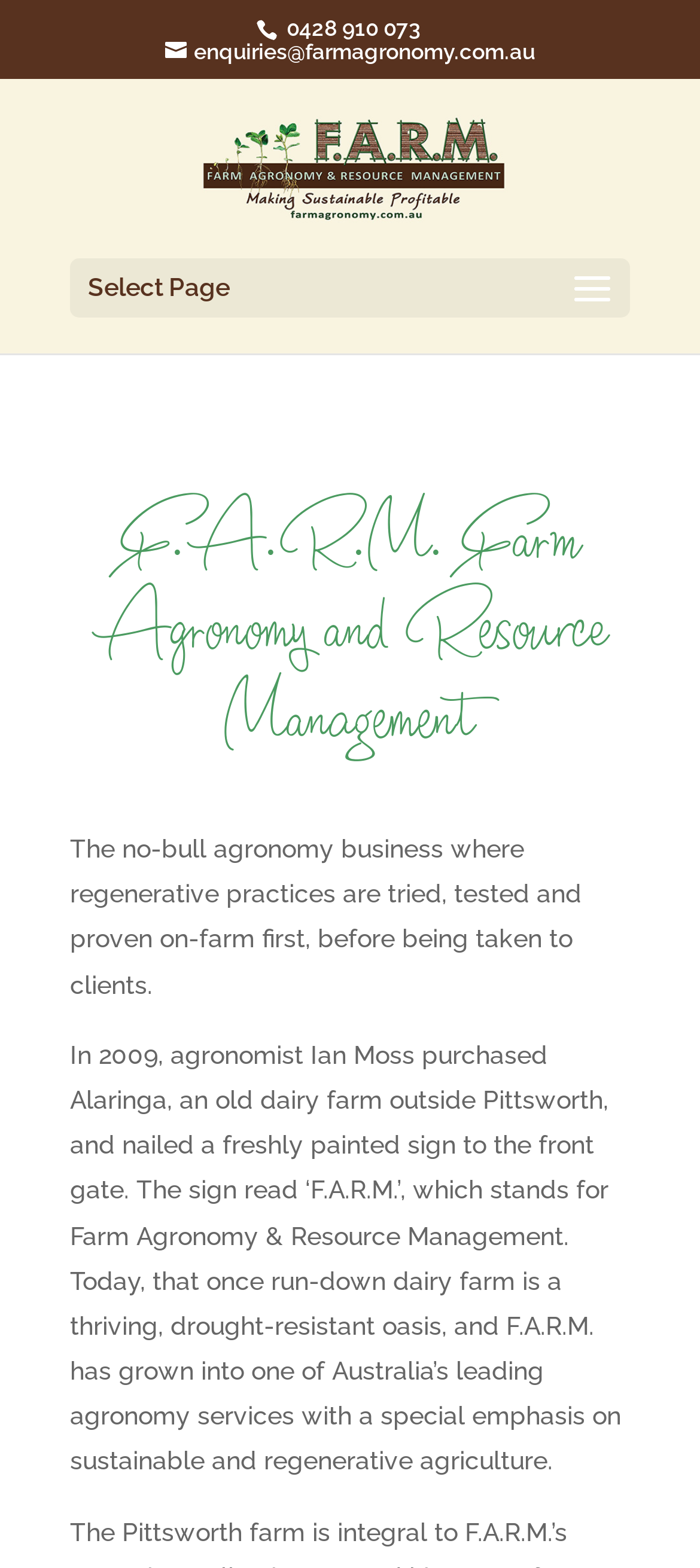What is the email address for enquiries?
Please elaborate on the answer to the question with detailed information.

I found the email address by looking at the link element with the bounding box coordinates [0.236, 0.025, 0.764, 0.041], which contains the email address 'enquiries@farmagronomy.com.au'.